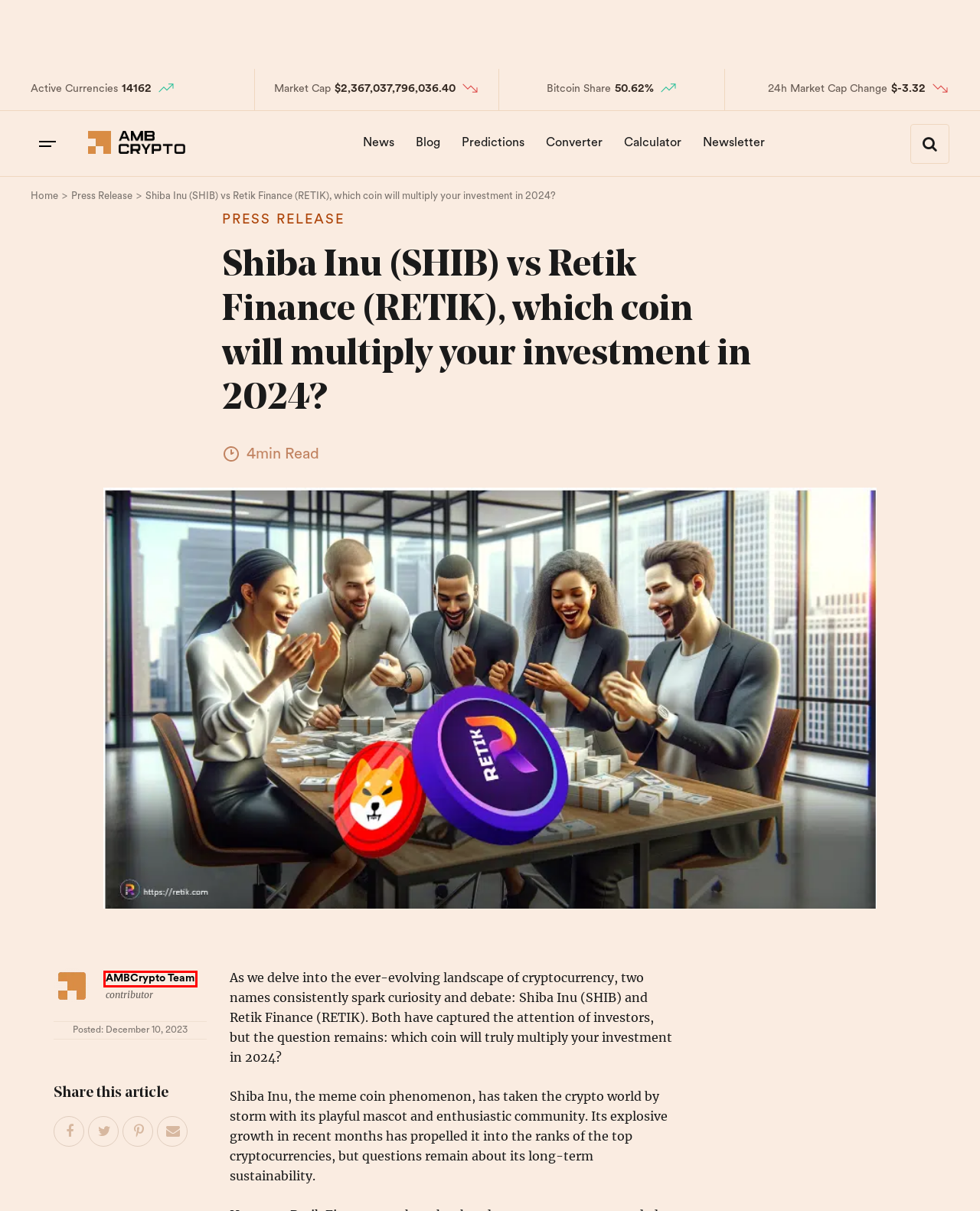You are presented with a screenshot of a webpage containing a red bounding box around an element. Determine which webpage description best describes the new webpage after clicking on the highlighted element. Here are the candidates:
A. Crypto, Blockchain and Web 3.0 News - AMBCrypto
B. Assessing Cardano's future as Bitcoin's $63k support holds firm - AMBCrypto
C. Meet the Expert Cryptocurrency and AI Writers and Editors at AMBCrypto
D. Cryptocurrencies price predictions 2024
E. AMBCrypto Team, Author at AMBCrypto
F. Sponsored - AMBCrypto
G. Press Release - AMBCrypto
H. Bitcoin miners under selling pressure: How will this affect BTC? - AMBCrypto

E